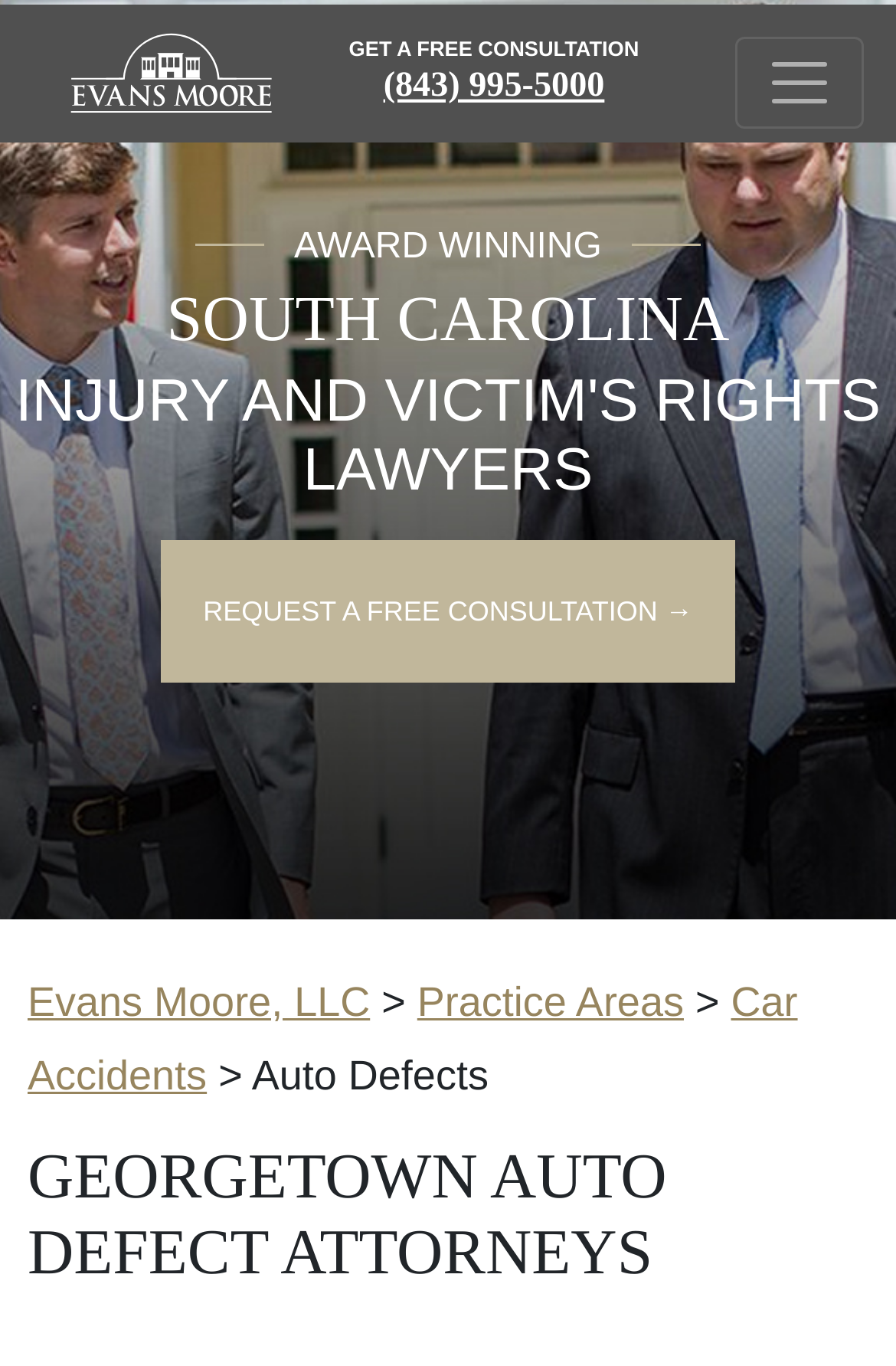What is the location of the law firm?
Identify the answer in the screenshot and reply with a single word or phrase.

South Carolina